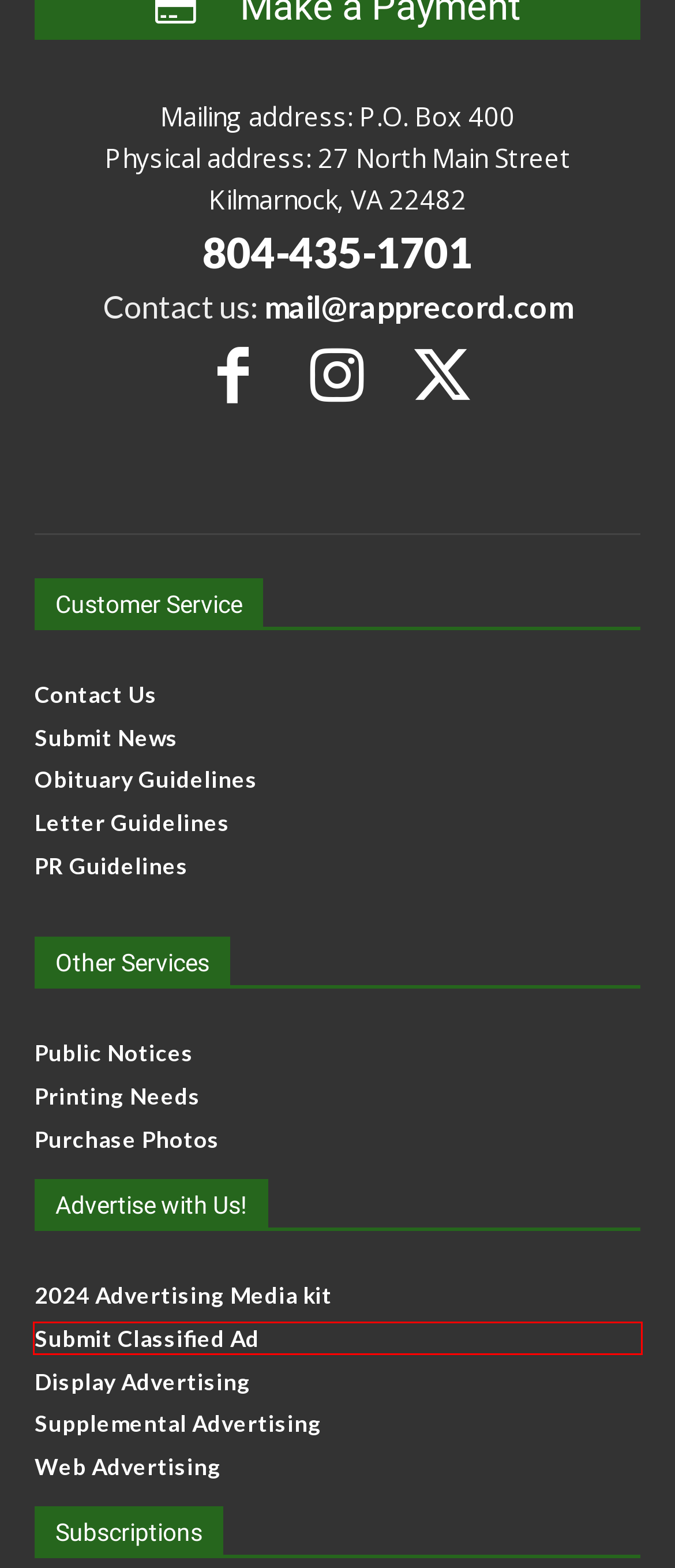You have a screenshot of a webpage with a red bounding box around an element. Choose the best matching webpage description that would appear after clicking the highlighted element. Here are the candidates:
A. Submit your Classified Ad - Rappahannock Record
B. Letter Guidelines - Rappahannock Record
C. Web Advertising - Rappahannock Record
D. Purchase Photos - Rappahannock Record
E. Press Release guidelines - Rappahannock Record
F. Printing Needs - Rappahannock Record
G. Submit news - Rappahannock Record
H. Obituary Guidelines - Rappahannock Record

A